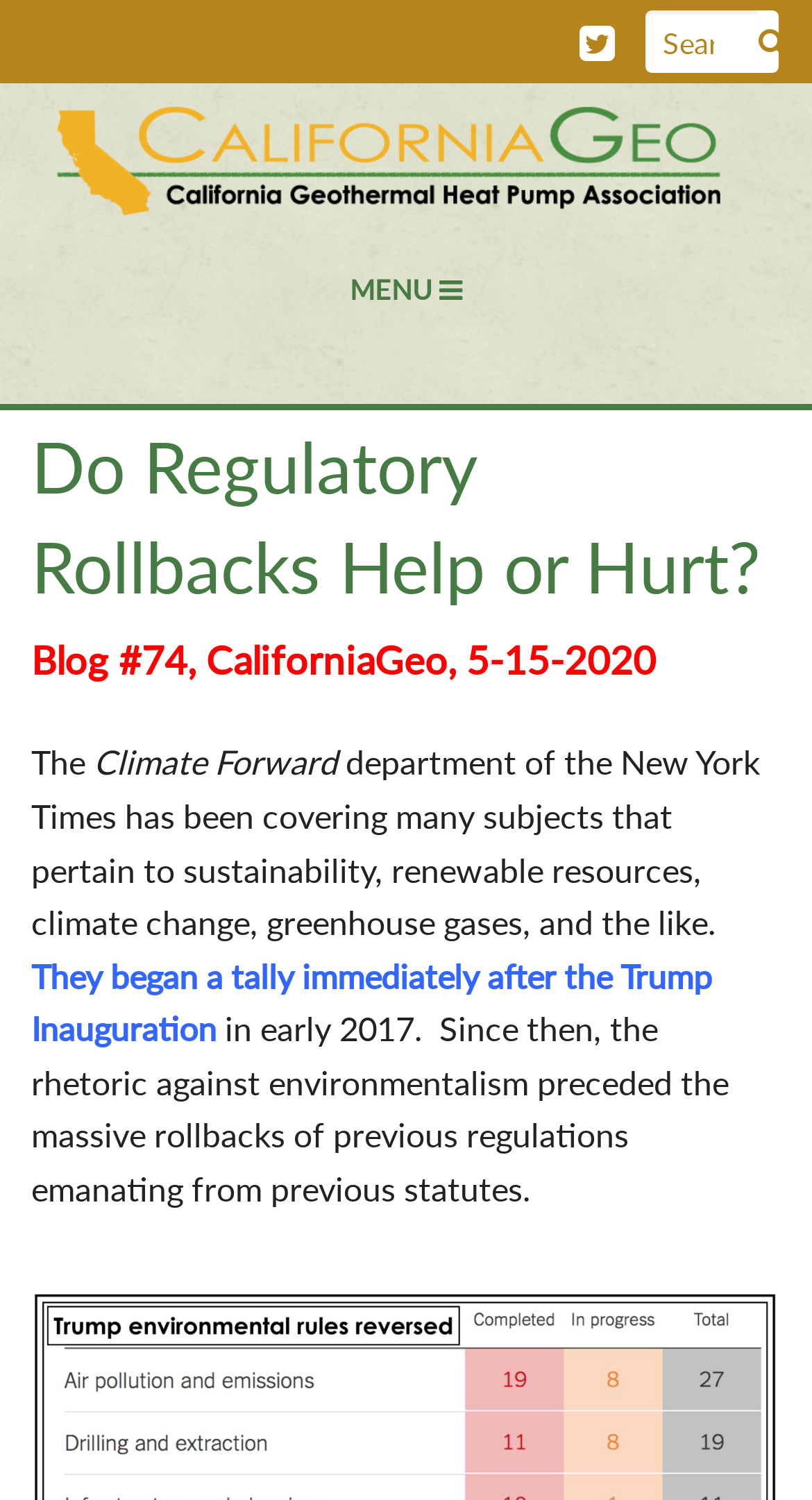Pinpoint the bounding box coordinates of the clickable element needed to complete the instruction: "go to blog posts". The coordinates should be provided as four float numbers between 0 and 1: [left, top, right, bottom].

[0.038, 0.585, 0.962, 0.654]